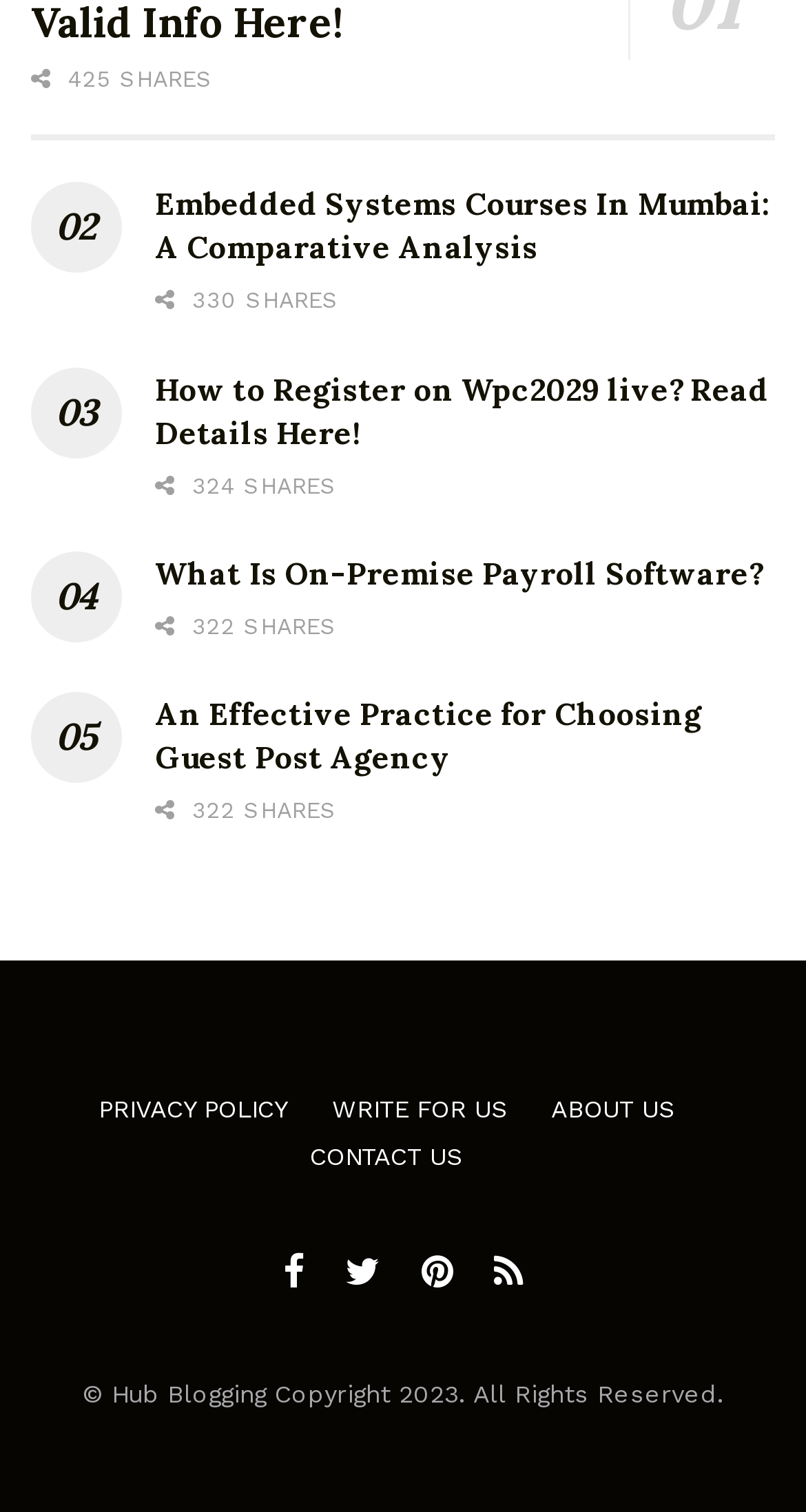How many links are in the footer section?
Answer the question in a detailed and comprehensive manner.

I examined the links at the bottom of the page and found five links: 'PRIVACY POLICY', 'WRITE FOR US', 'ABOUT US', 'CONTACT US', and four social media links.